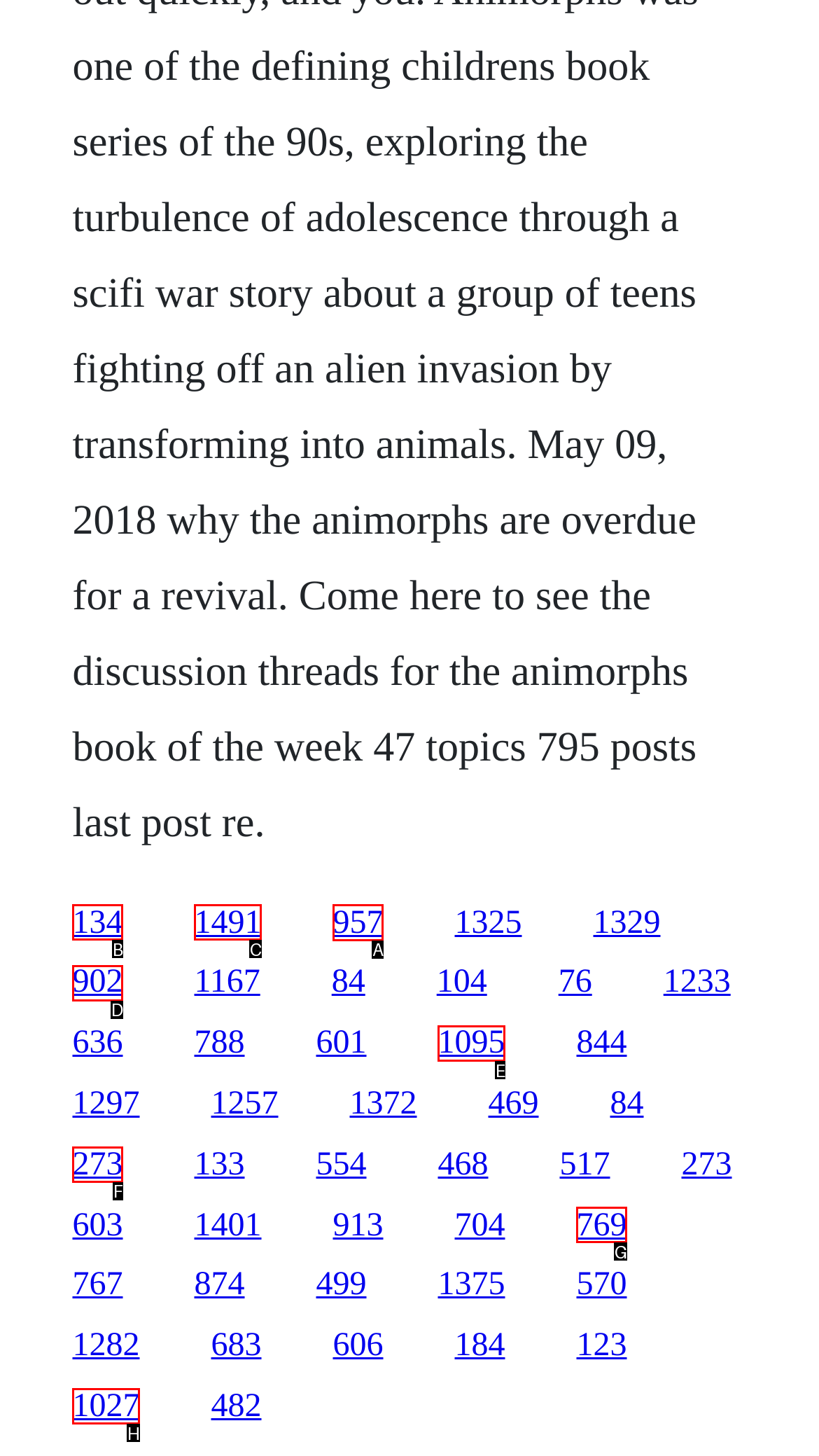Identify the correct lettered option to click in order to perform this task: follow the third link. Respond with the letter.

A